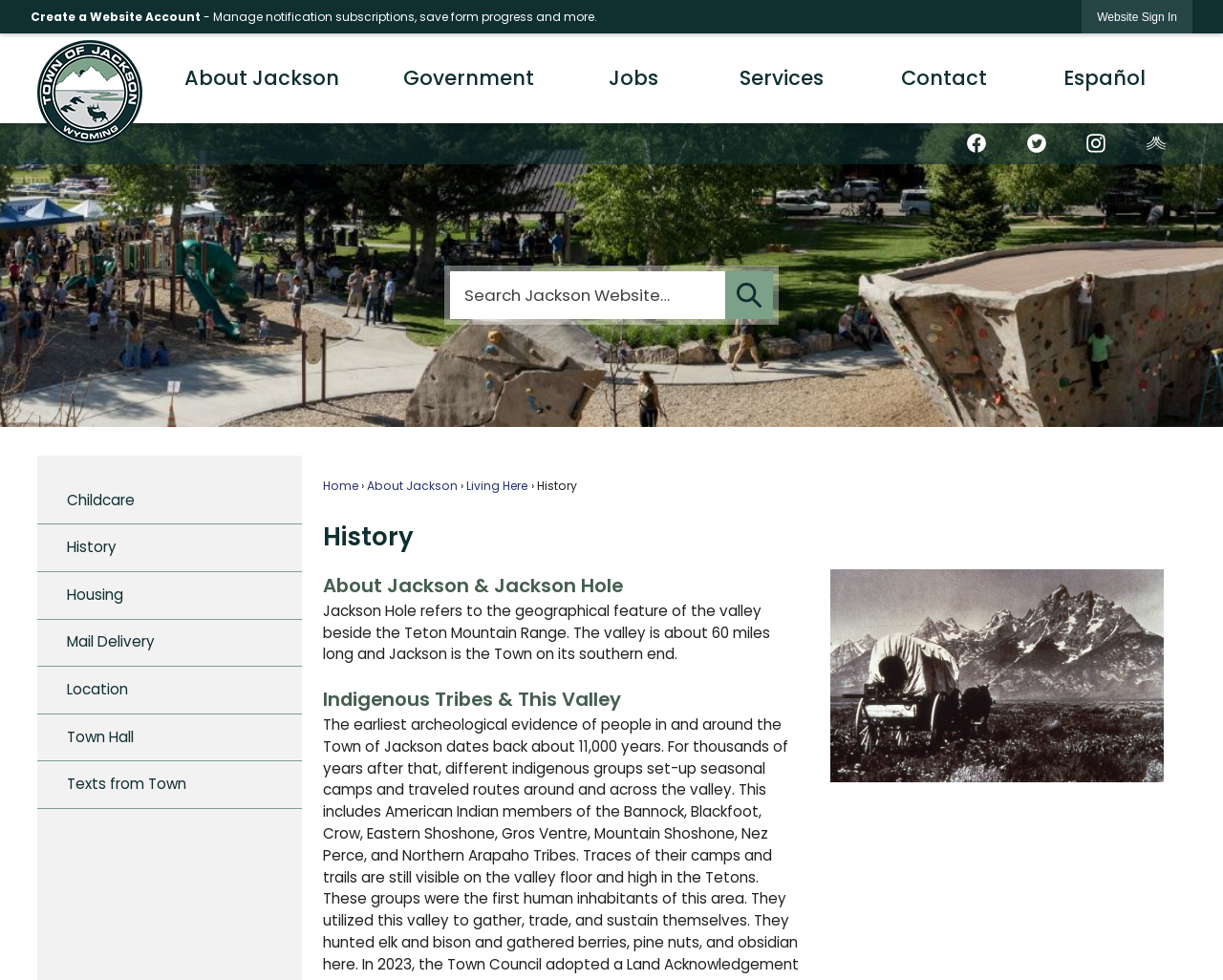Describe the webpage in detail, including text, images, and layout.

The webpage is about the history of Jackson, Wyoming. At the top, there is a navigation menu with links to "Skip to Main Content", "Create a Website Account", and "Website Sign In". Below this, there is a horizontal menu with options for "About Jackson", "Government", "Jobs", "Services", "Contact", and "Español". 

To the left of the horizontal menu, there is a vertical menu with links to "Home", "About Jackson", "Living Here", and "History". The "History" link is highlighted, indicating that it is the current page. 

The main content of the page is divided into sections. The first section has a heading "History" and a paragraph of text that describes the history of Jackson, Wyoming. The second section has a heading "About Jackson & Jackson Hole" and a paragraph of text that describes the geographical feature of the valley beside the Teton Mountain Range. 

The third section has a heading "Indigenous Tribes & This Valley" and a link to an image of a horse tied to a wagon in a farm near mountains. Below this, there is a vertical menu with links to "Childcare", "History", "Housing", "Mail Delivery", "Location", "Town Hall", and "Texts from Town". 

At the top right of the page, there are social media links to Facebook, Twitter, Instagram, and Nixle. There is also a search bar with a "Go to Site Search" button.